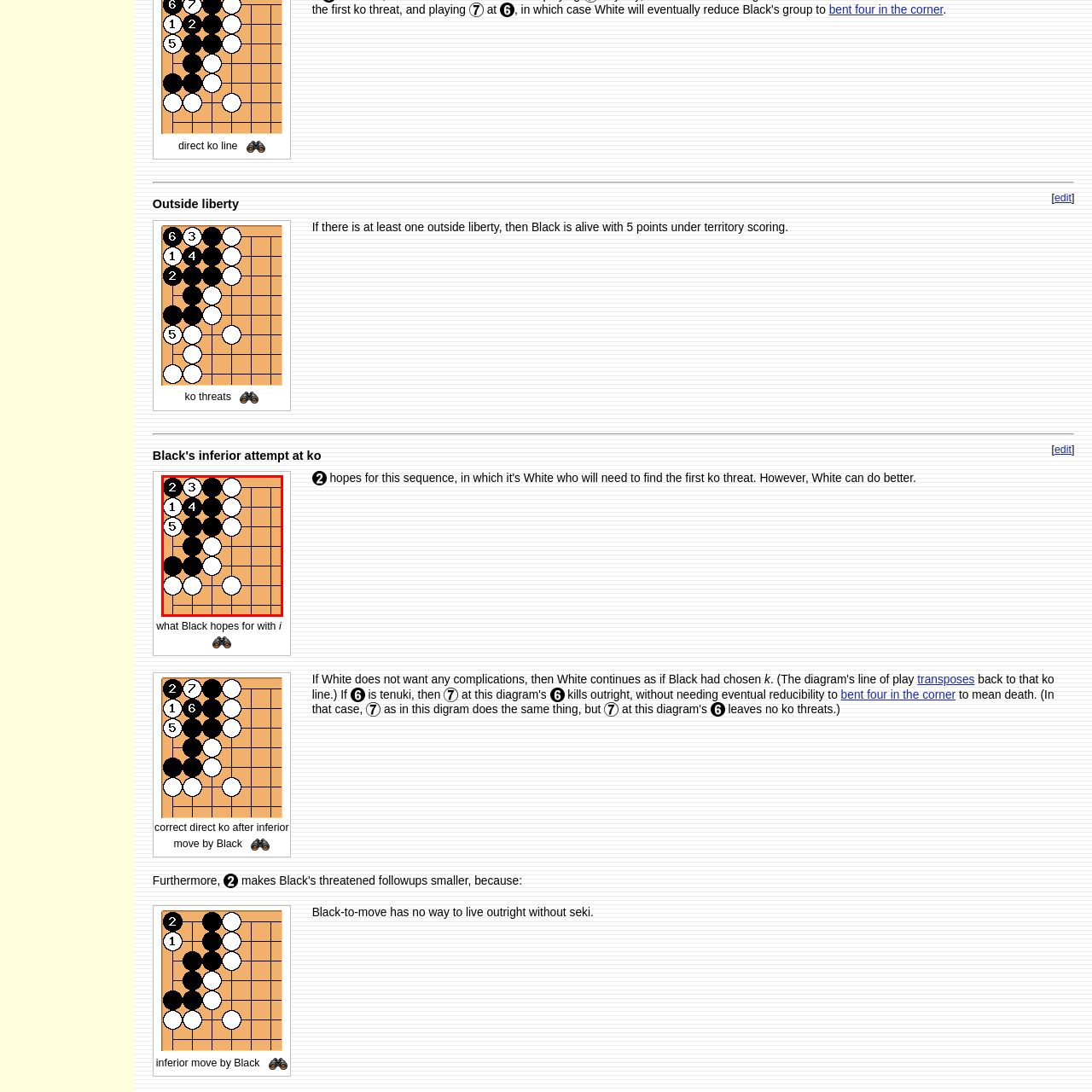Observe the image enclosed by the red rectangle, then respond to the question in one word or phrase:
What is the focus of the strategic confrontation?

Control over a certain area